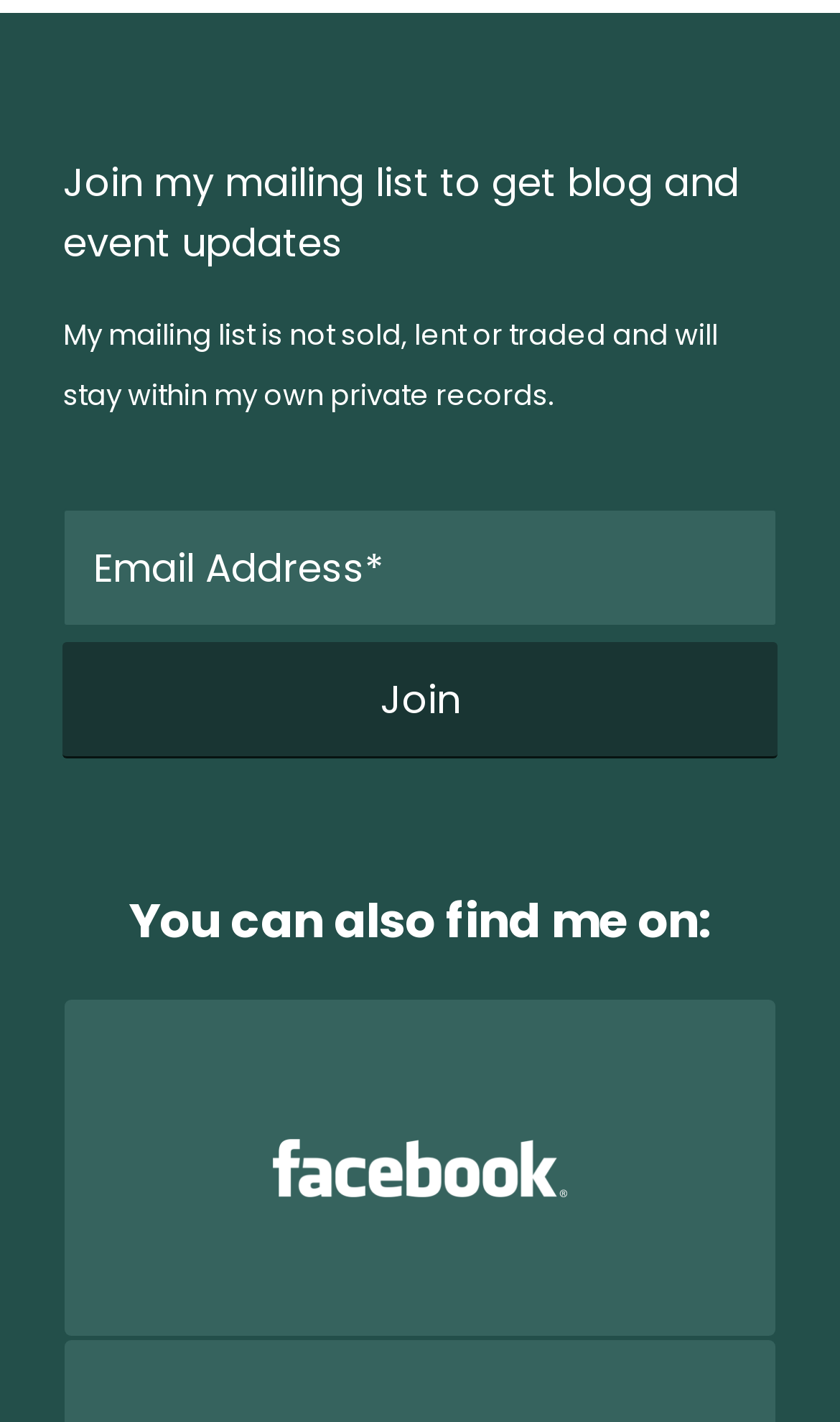Refer to the image and provide an in-depth answer to the question: 
What action can be performed with the email address?

The button labeled 'Join' is located next to the textbox for the email address, indicating that the email address is used to join the mailing list.